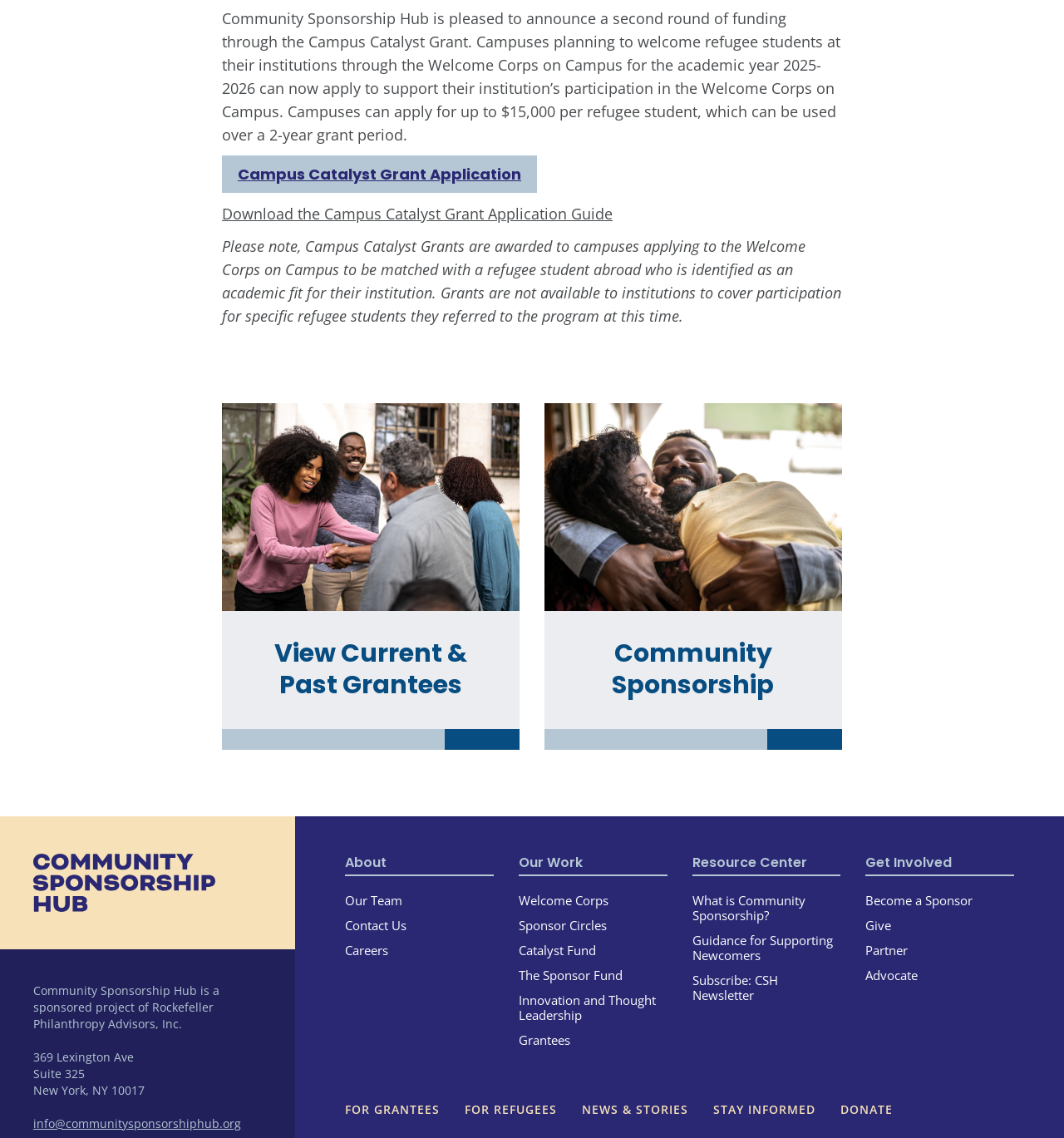Please determine the bounding box coordinates of the section I need to click to accomplish this instruction: "Apply for the Campus Catalyst Grant".

[0.223, 0.144, 0.49, 0.162]